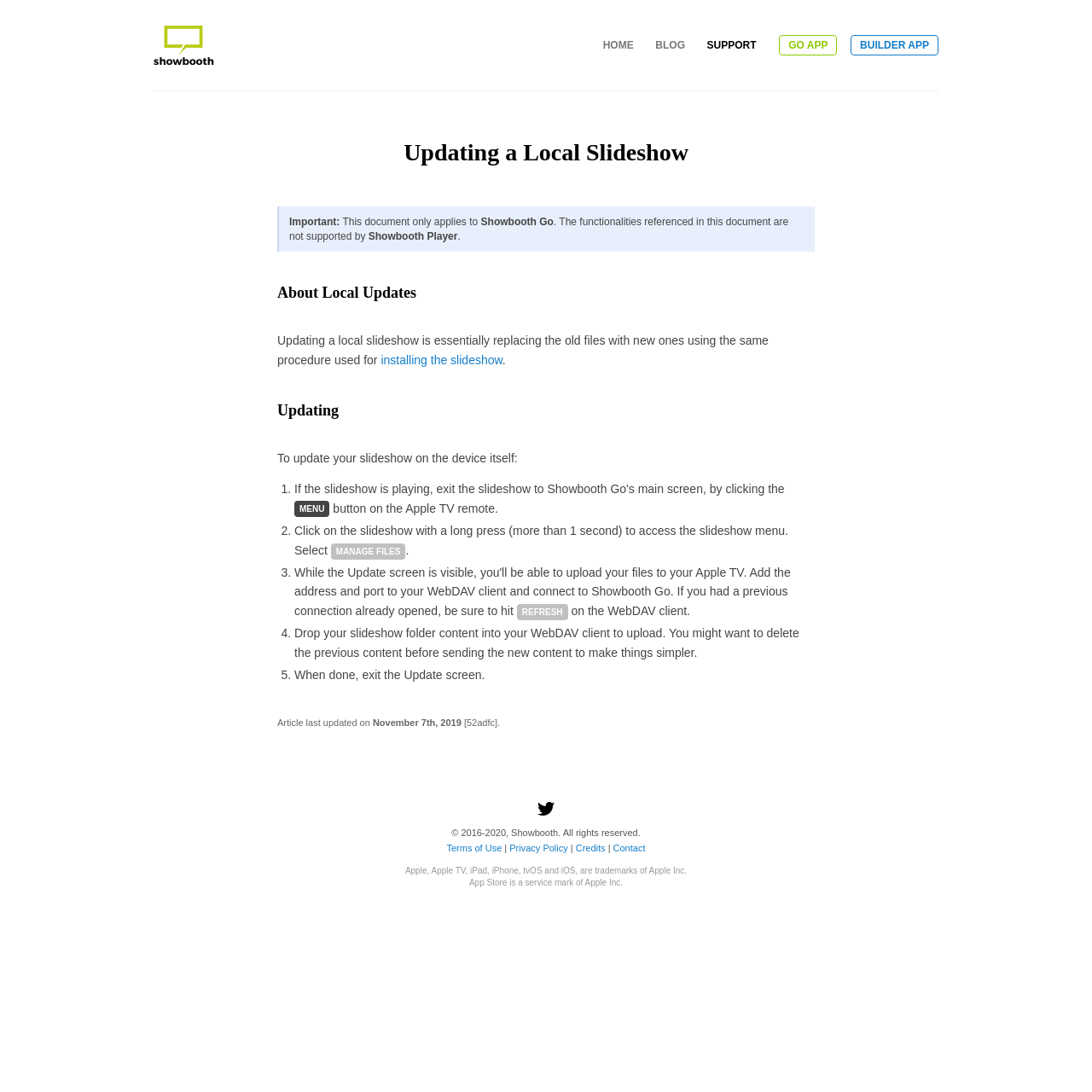How many steps are there to update the slideshow?
Observe the image and answer the question with a one-word or short phrase response.

5